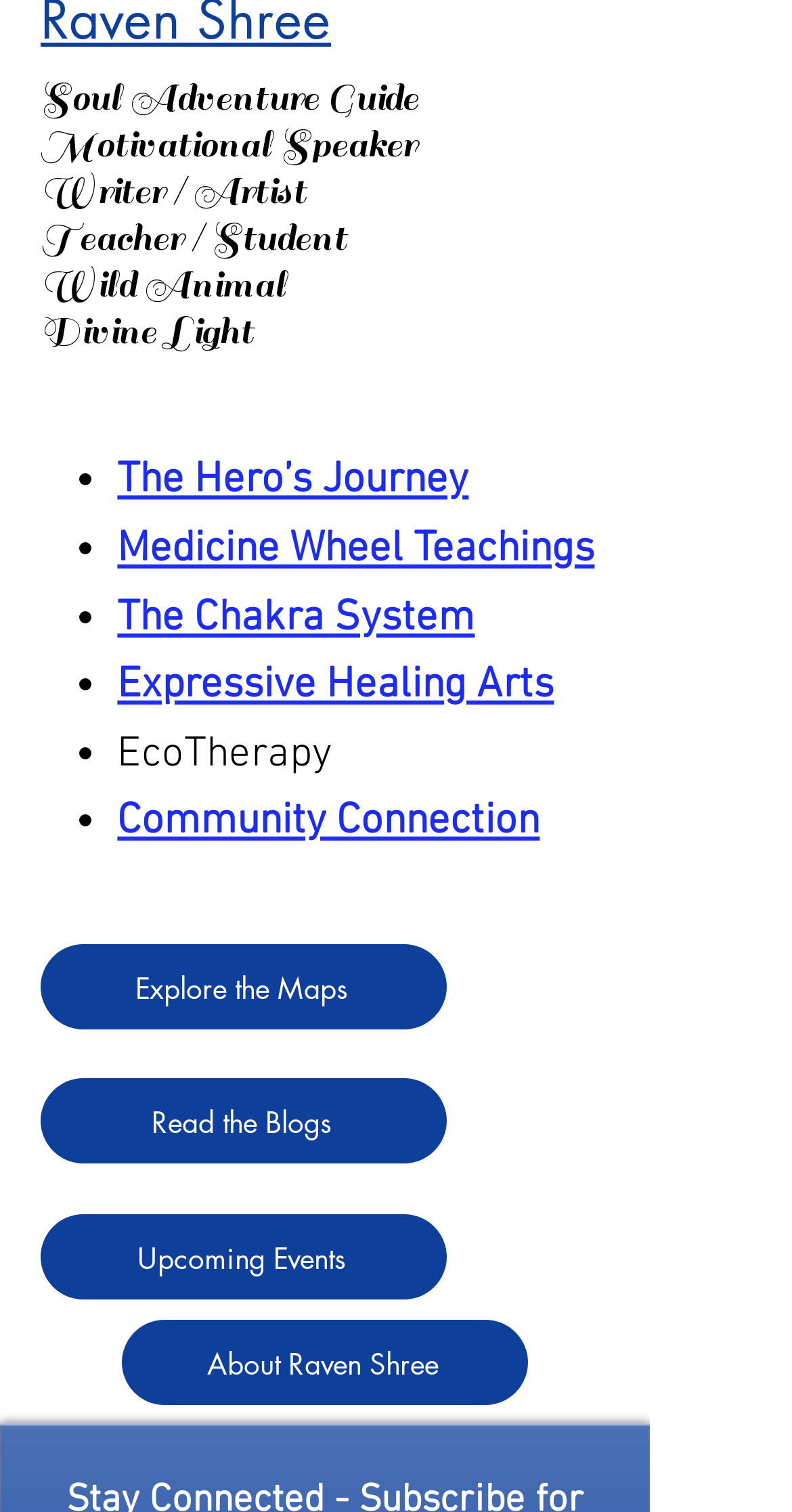Give a concise answer of one word or phrase to the question: 
What is the profession of Raven Shree?

Motivational Speaker